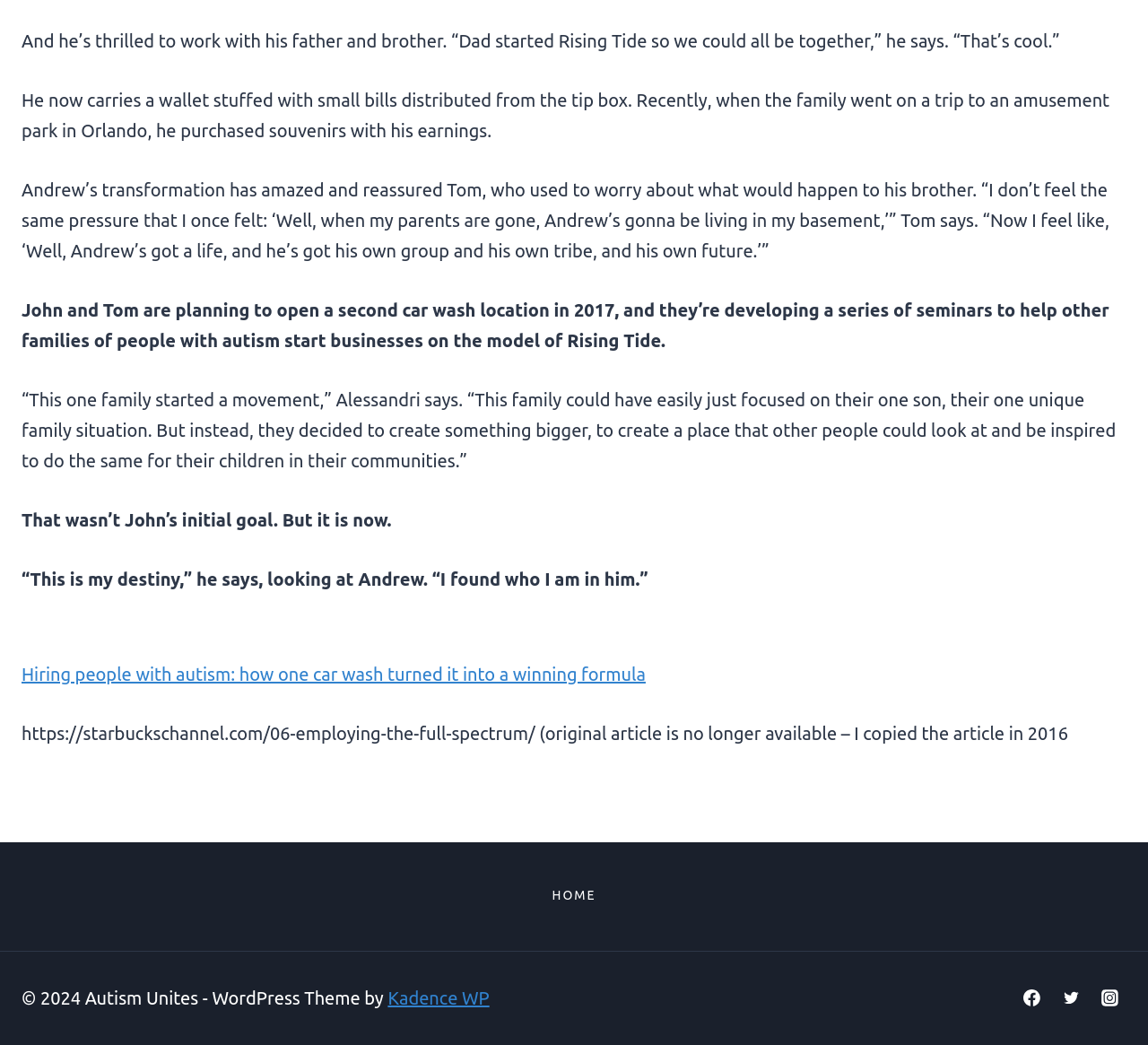Look at the image and answer the question in detail:
What is Andrew's father's goal?

Based on the text, John's initial goal was not to create a movement, but now it is. He wants to create a place that other people can look at and be inspired to do the same for their children in their communities.